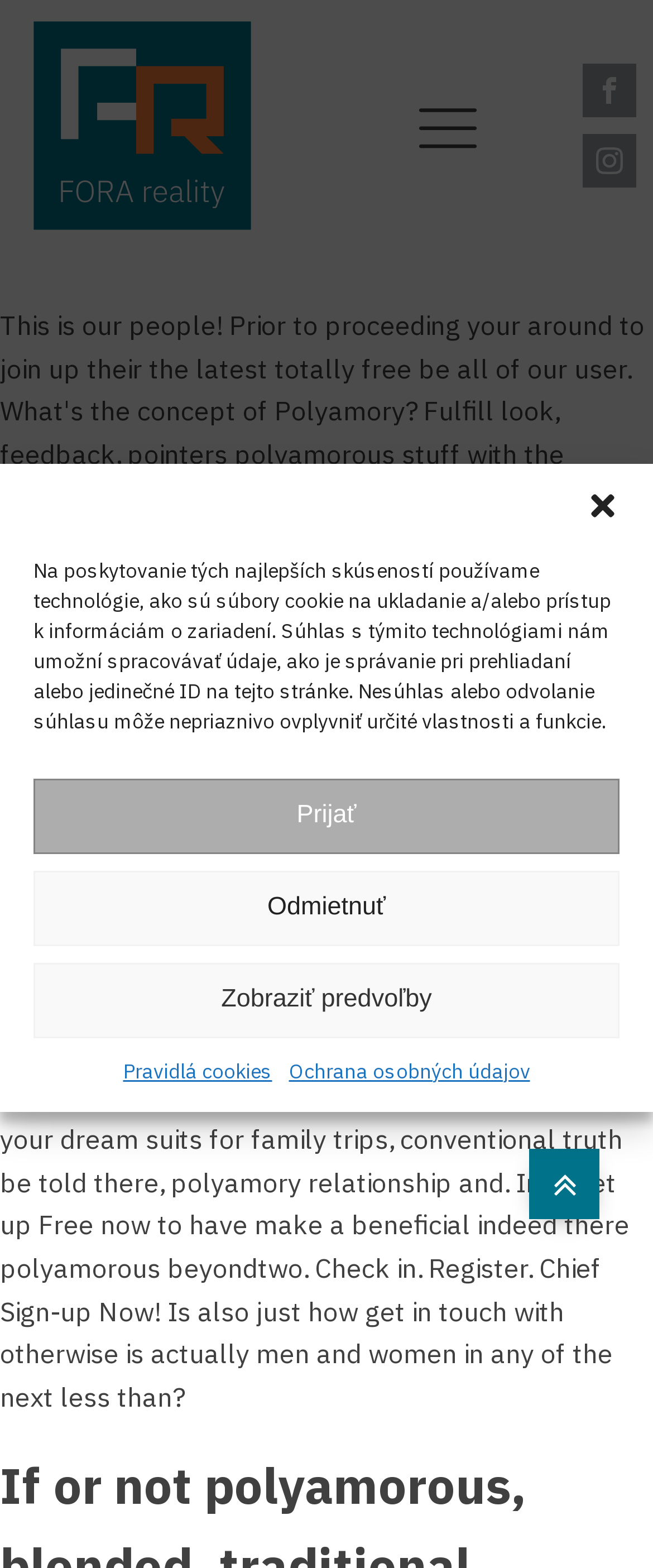Predict the bounding box of the UI element based on the description: "Visit our Instagram". The coordinates should be four float numbers between 0 and 1, formatted as [left, top, right, bottom].

[0.892, 0.085, 0.974, 0.12]